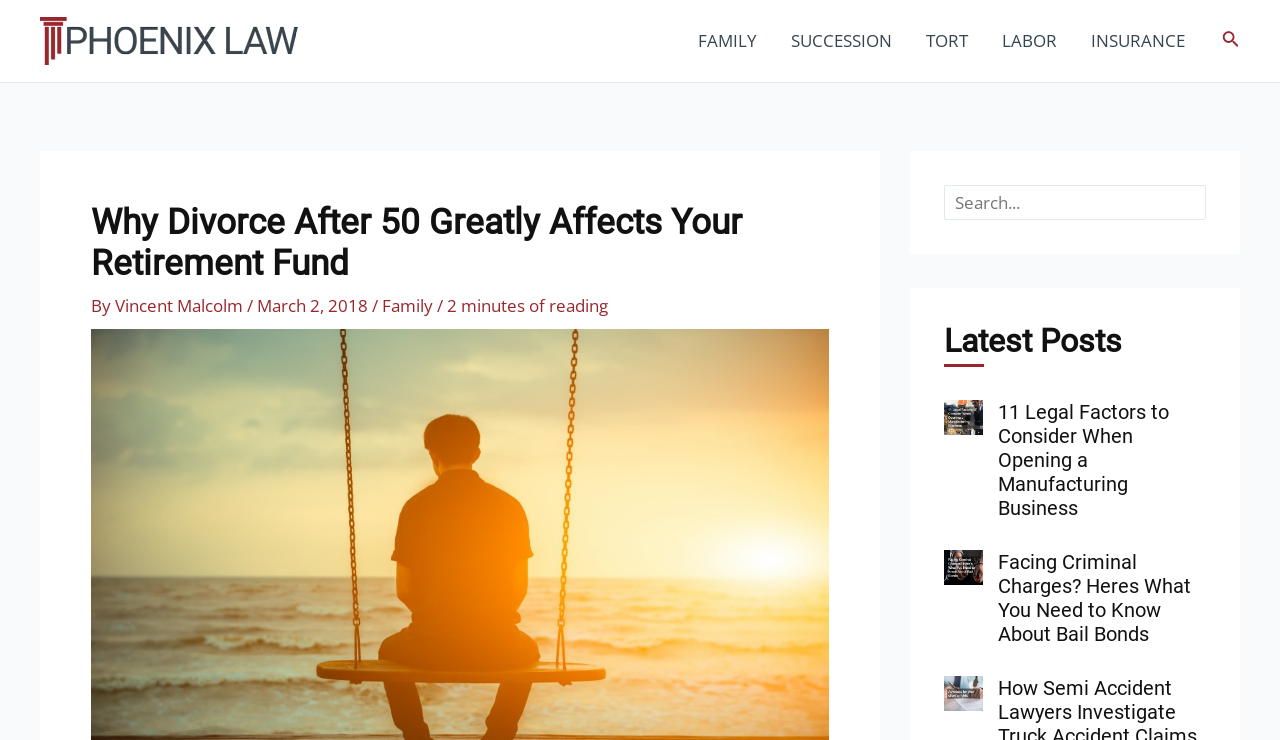Identify the bounding box coordinates of the area that should be clicked in order to complete the given instruction: "Go to the FAMILY page". The bounding box coordinates should be four float numbers between 0 and 1, i.e., [left, top, right, bottom].

[0.532, 0.001, 0.605, 0.109]